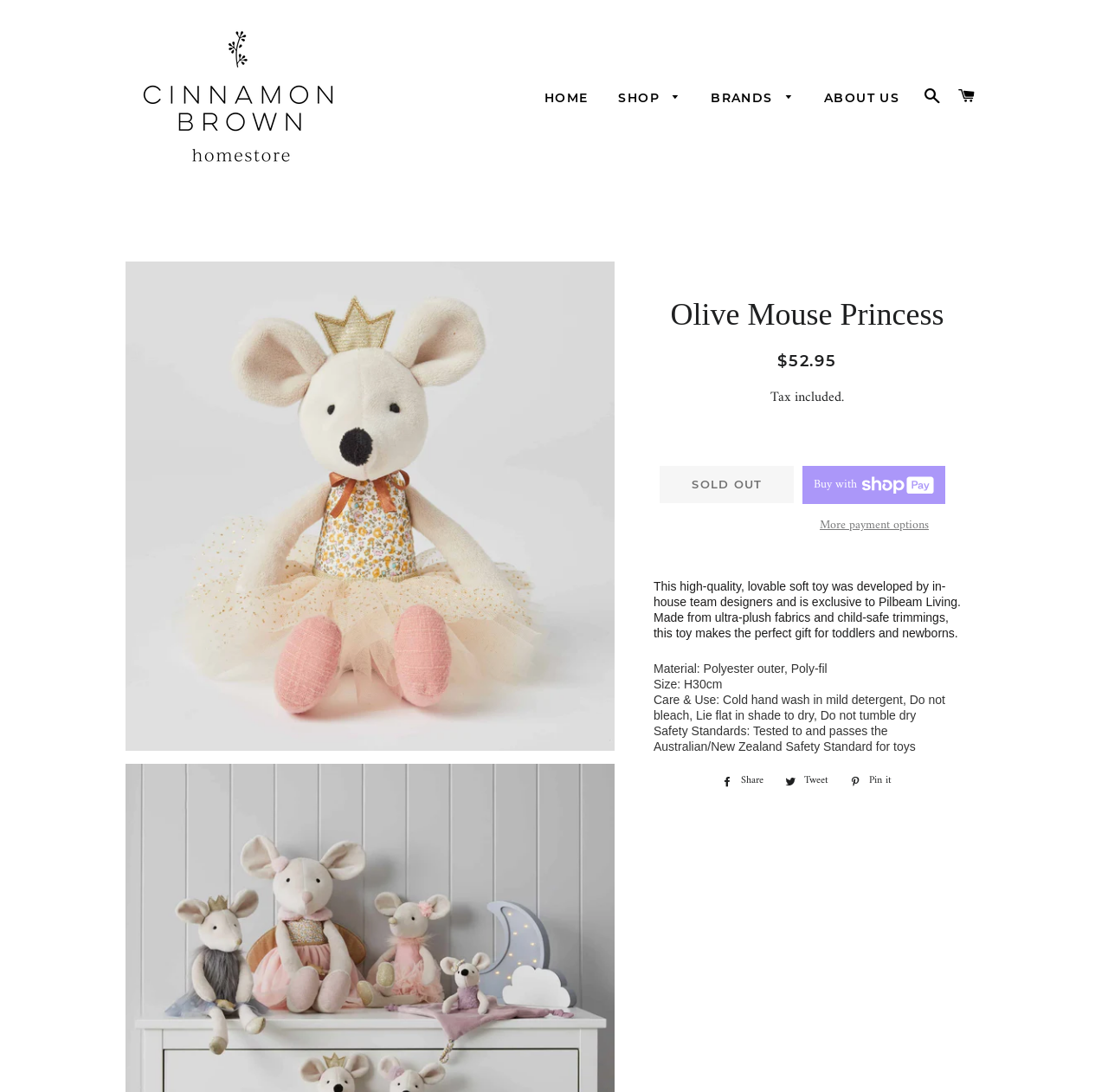Determine the bounding box coordinates of the element's region needed to click to follow the instruction: "Browse 'All Products'". Provide these coordinates as four float numbers between 0 and 1, formatted as [left, top, right, bottom].

[0.546, 0.109, 0.737, 0.137]